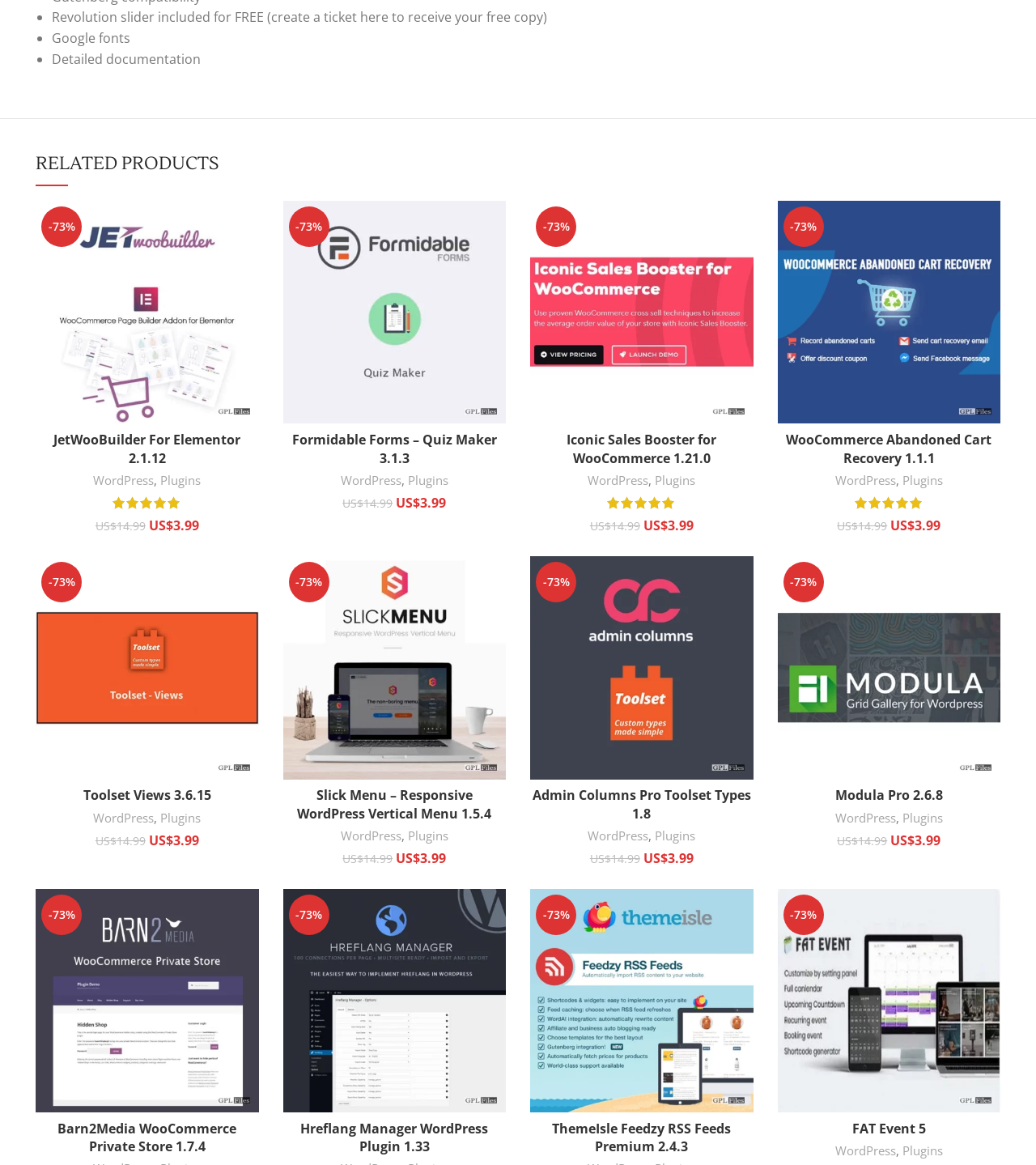Answer the question below using just one word or a short phrase: 
How many products are listed on this webpage?

6